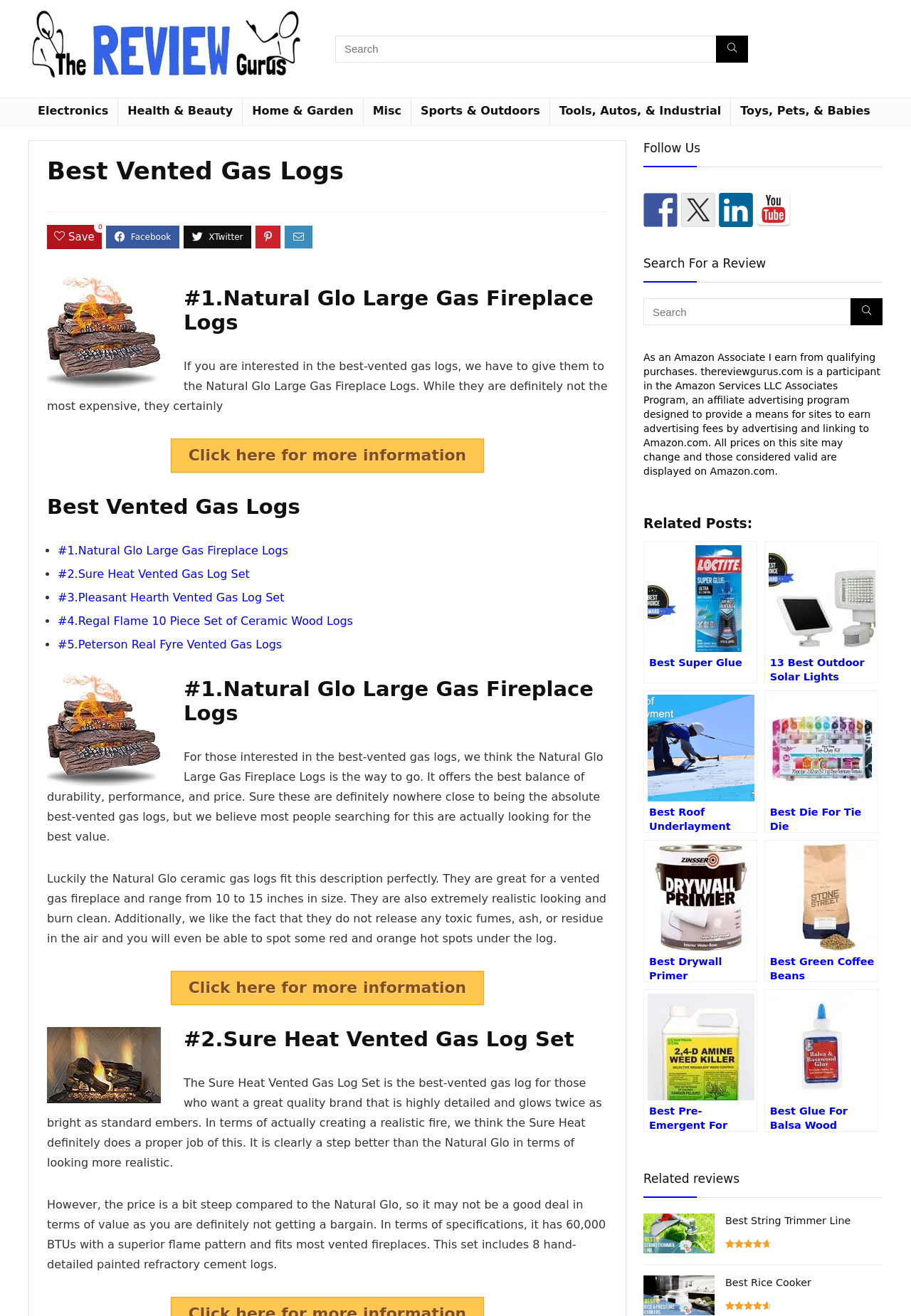Please identify the bounding box coordinates of the clickable element to fulfill the following instruction: "Learn more about the Sure Heat Vented Gas Log Set". The coordinates should be four float numbers between 0 and 1, i.e., [left, top, right, bottom].

[0.187, 0.737, 0.531, 0.763]